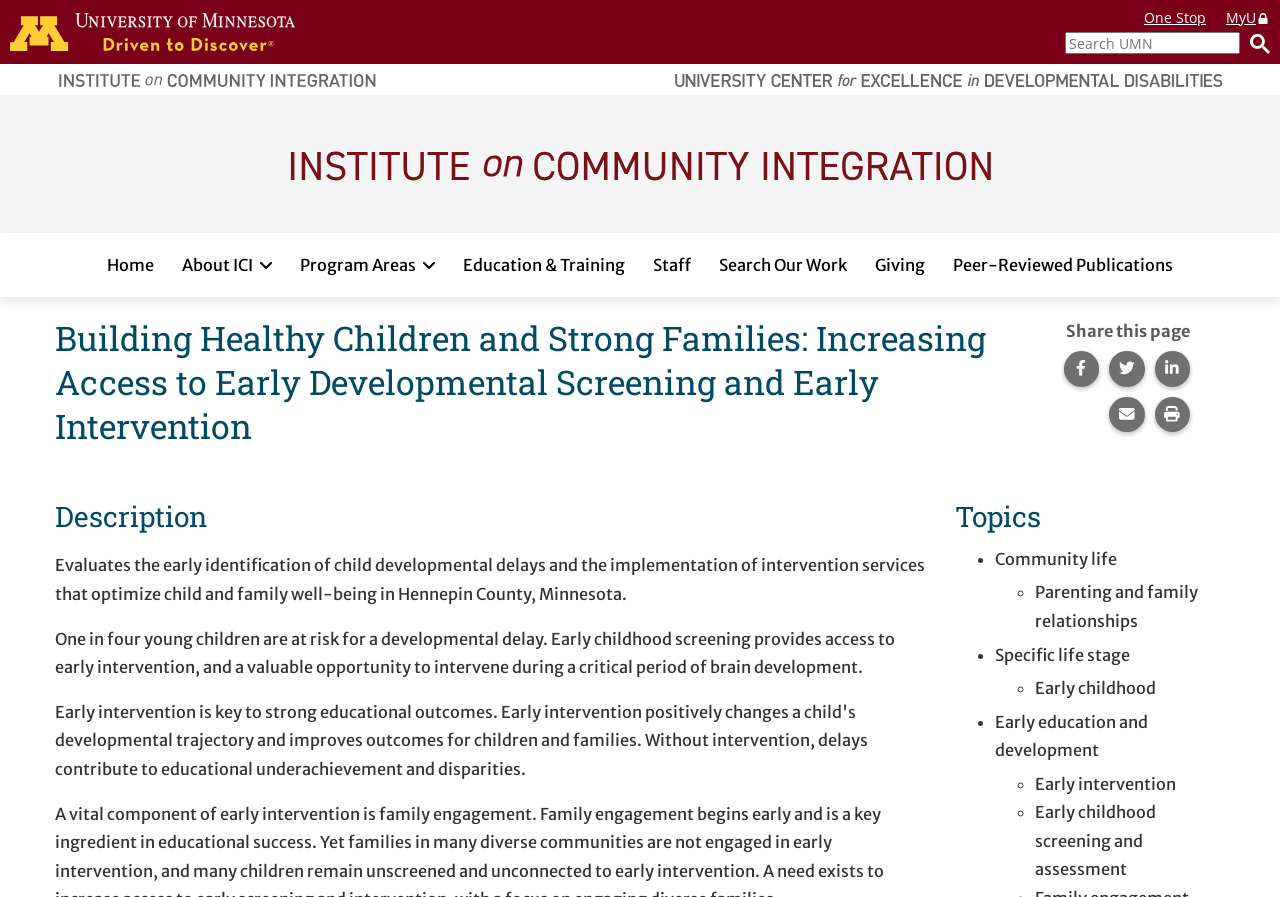Determine the coordinates of the bounding box for the clickable area needed to execute this instruction: "Go to About ICI".

[0.134, 0.269, 0.22, 0.323]